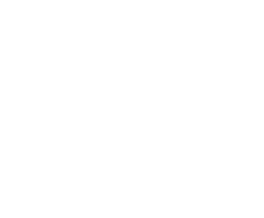What is the mood evoked by the image?
From the image, respond using a single word or phrase.

Calm and relaxation